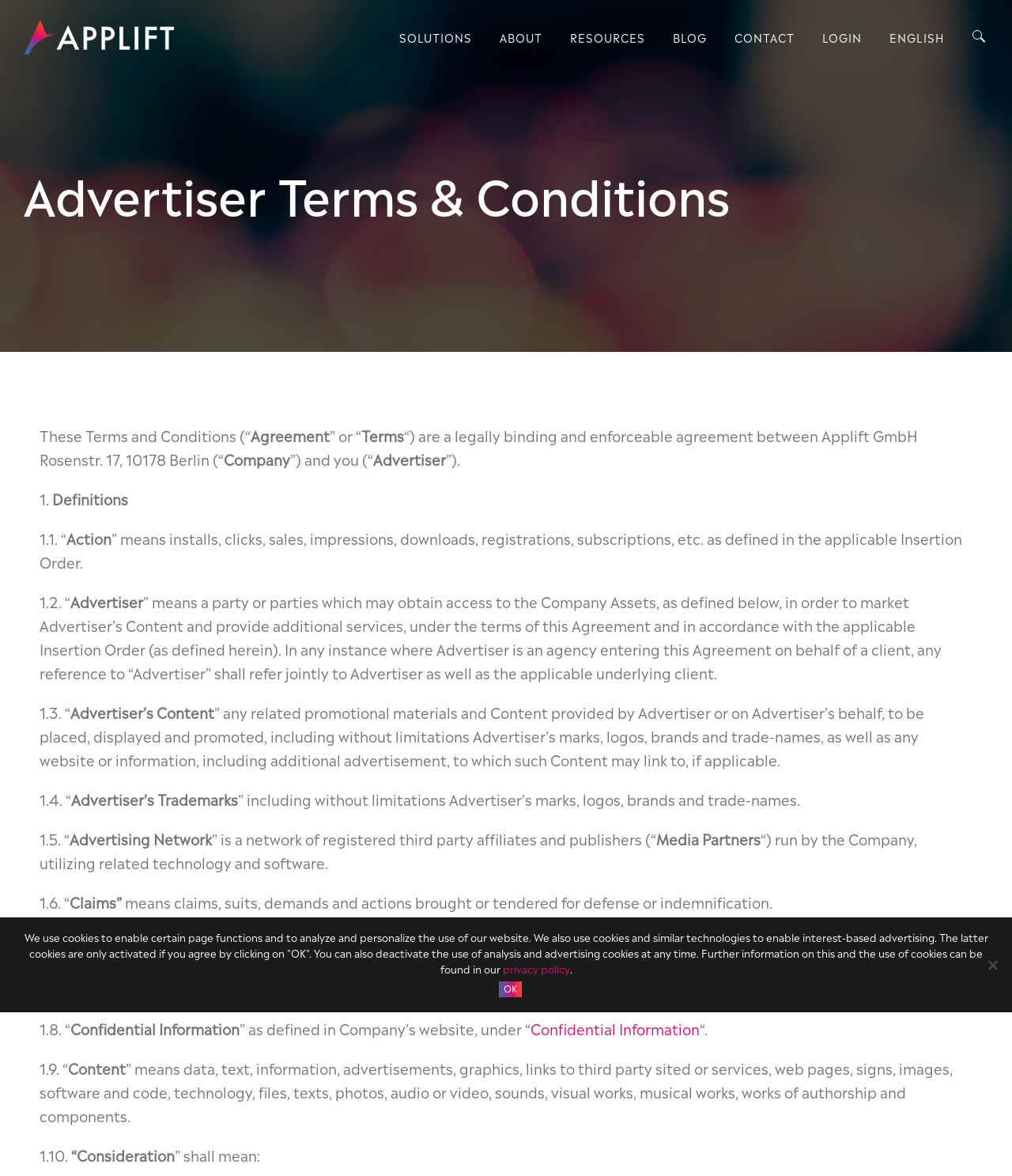Identify the bounding box of the HTML element described here: "Confidential Information". Provide the coordinates as four float numbers between 0 and 1: [left, top, right, bottom].

[0.524, 0.864, 0.691, 0.884]